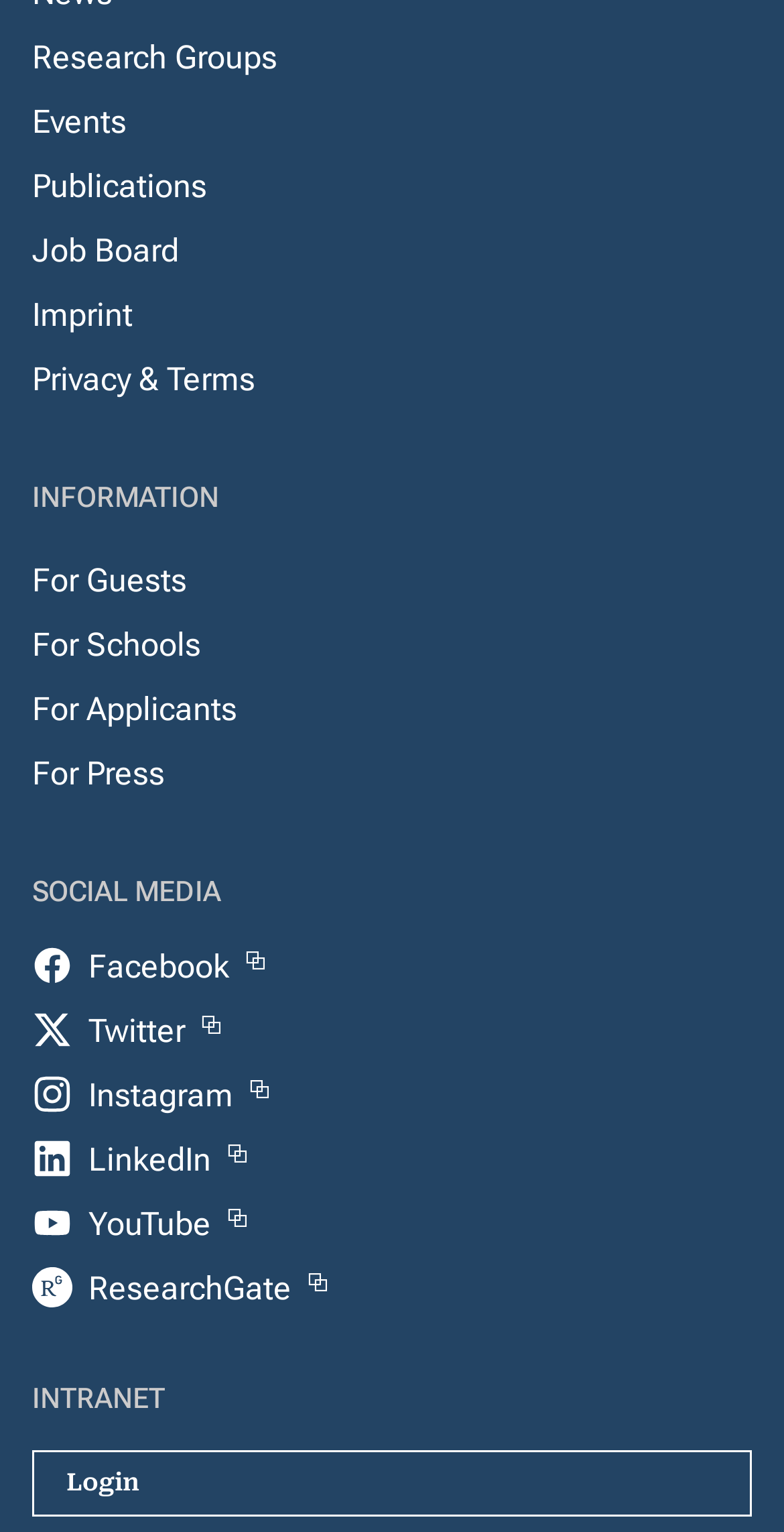Please give a succinct answer using a single word or phrase:
What is the purpose of the 'Shortcuts Menu'?

Provides quick links for different groups